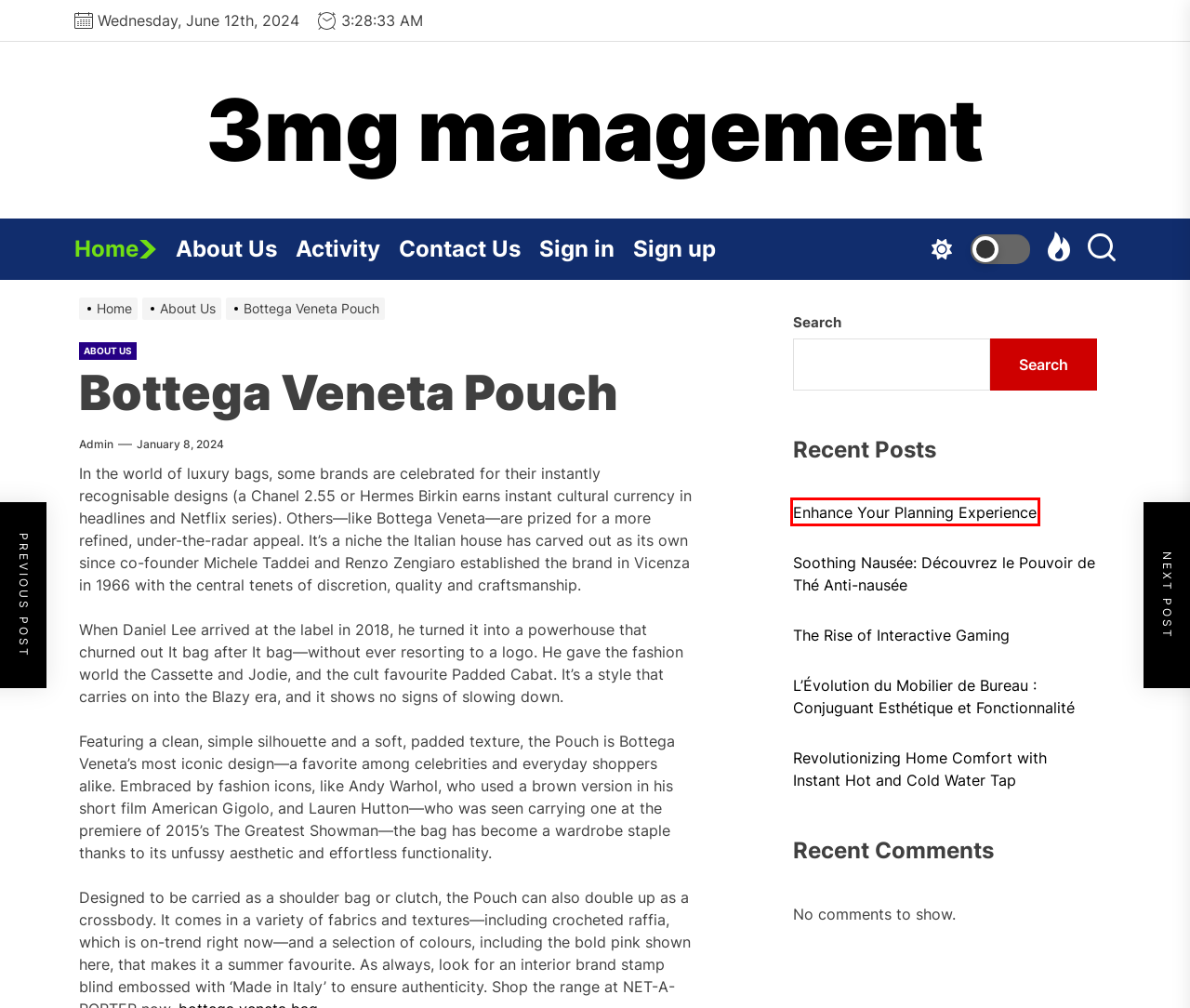You are provided with a screenshot of a webpage highlighting a UI element with a red bounding box. Choose the most suitable webpage description that matches the new page after clicking the element in the bounding box. Here are the candidates:
A. Soothing Nausée: Découvrez le Pouvoir de Thé Anti-nausée
B. L'Évolution du Mobilier de Bureau : Conjuguant Esthétique et Fonctionnalité
C. The Rise of Interactive Gaming
D. Sign in - 3mg management
E. 3mg management
F. Enhance Your Planning Experience
G. Revolutionizing Home Comfort with Instant Hot and Cold Water Tap
H. Sign up - 3mg management

F